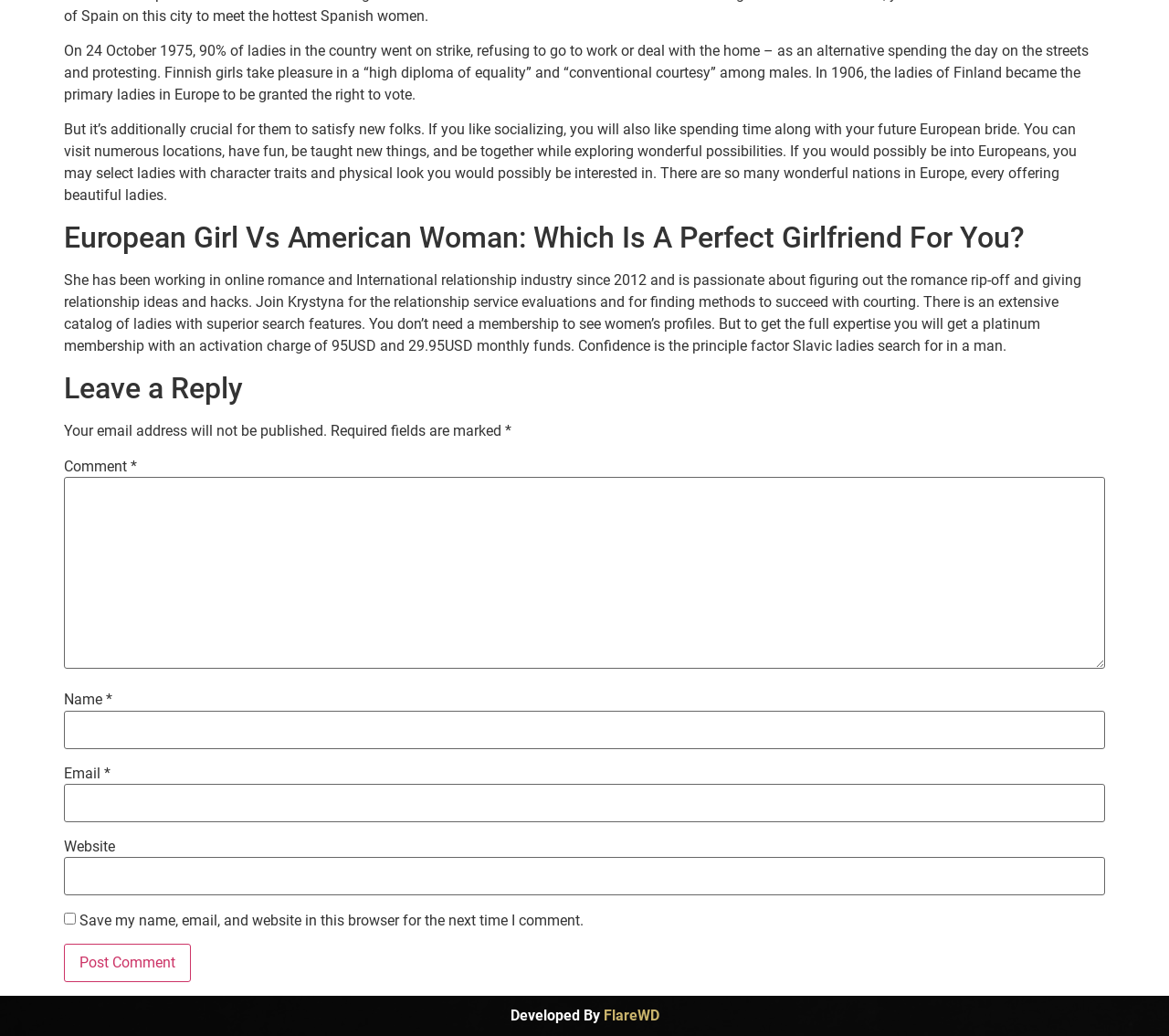Respond to the question below with a single word or phrase:
What is the topic of the article?

European Girl Vs American Woman